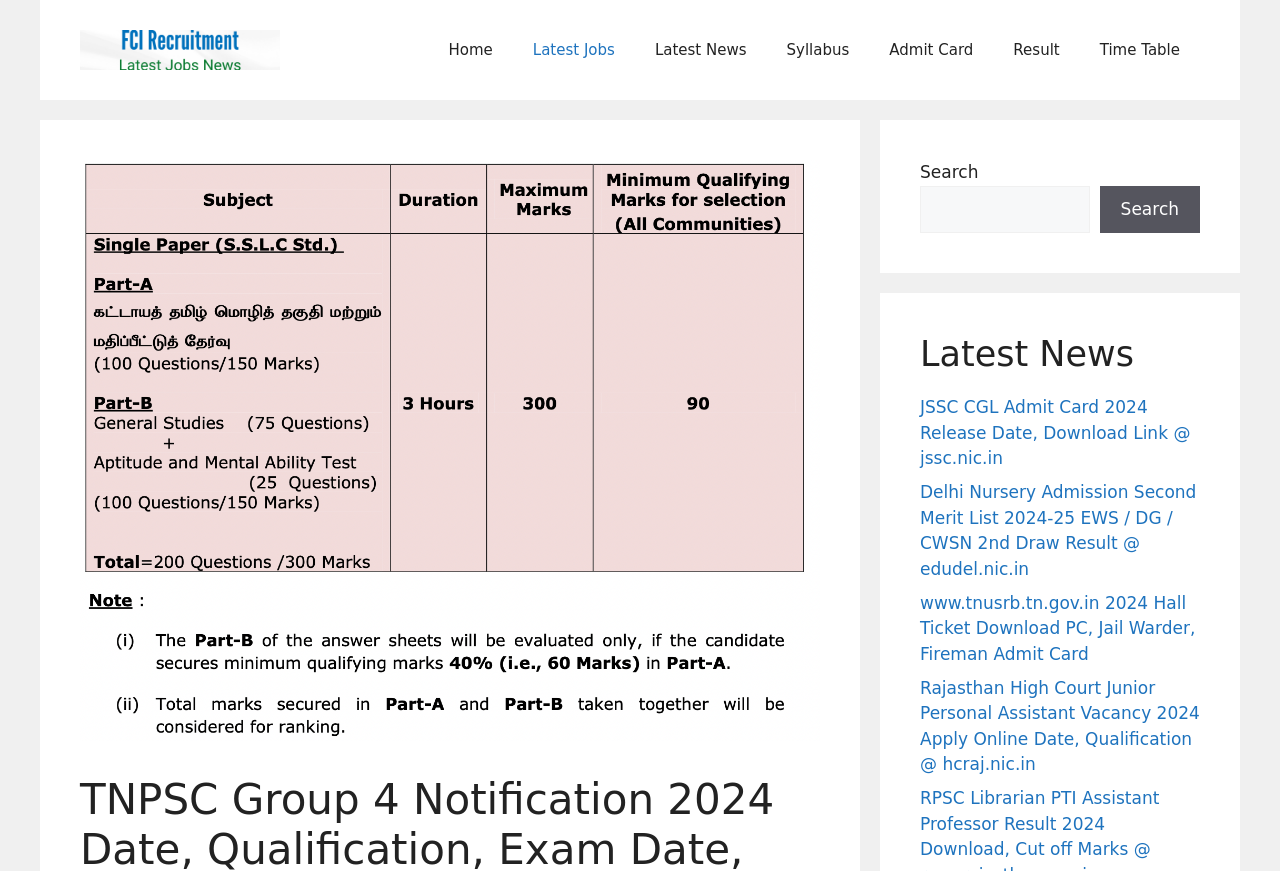Identify the bounding box for the UI element that is described as follows: "parent_node: Search name="s"".

[0.719, 0.213, 0.851, 0.268]